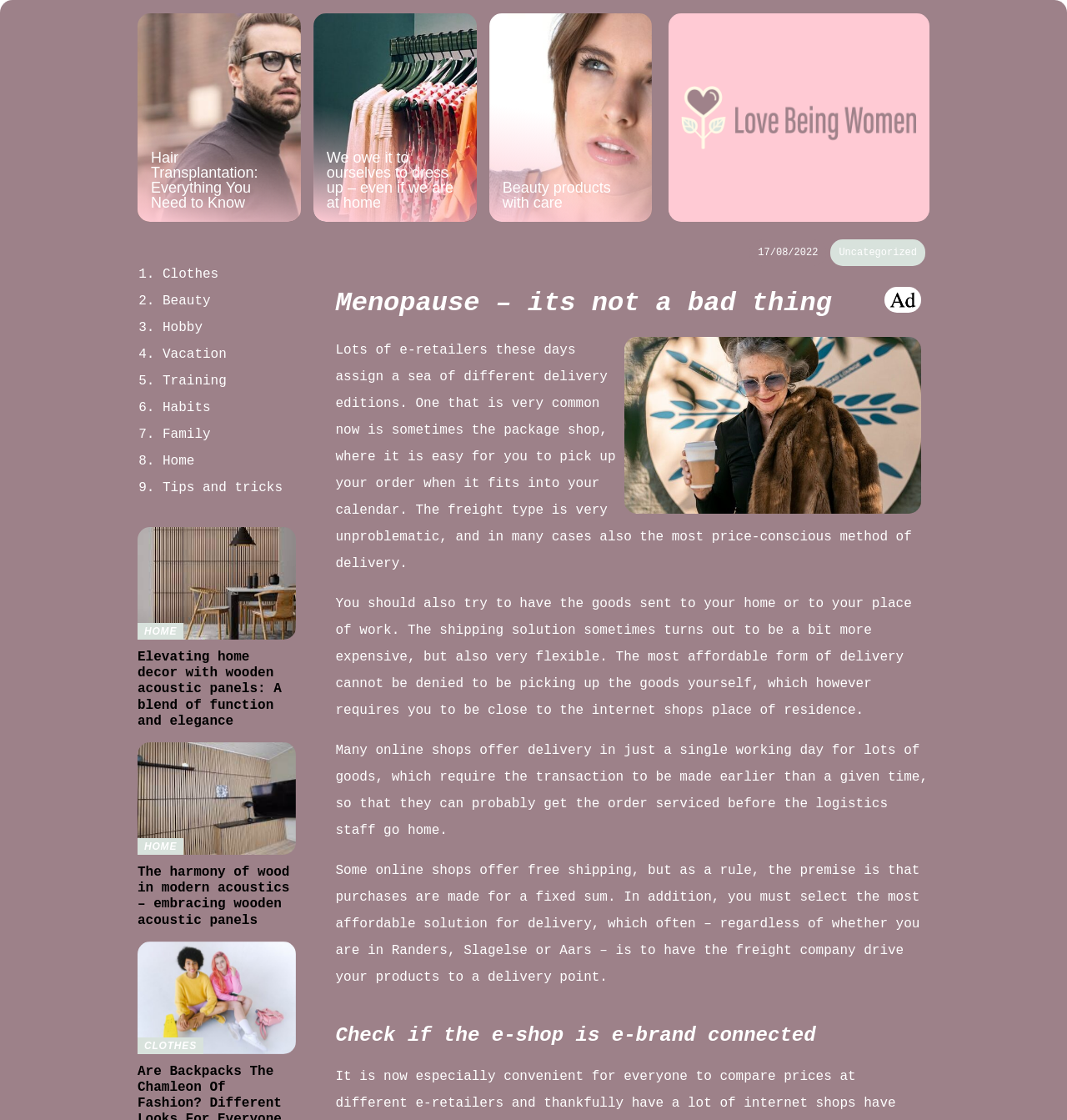Explain the webpage's layout and main content in detail.

The webpage is about menopause, with a focus on self-care and lifestyle. At the top, there is a prominent link and an image, likely a logo or a banner. Below this, there are three links to related articles, including "Hair Transplantation: Everything You Need to Know" and "We owe it to ourselves to dress up – even if we are at home".

On the right side of the page, there is a section with a date "17/08/2022" and a category label "Uncategorized". Next to this, there is a small image. 

The main content of the page is a long article with a heading "Menopause – its not a bad thing". The article is divided into several paragraphs, discussing topics such as delivery options for online shopping, including package shops, home delivery, and in-store pickup. The text also mentions the importance of checking if an online shop is e-brand connected.

Below the article, there is a list of nine links, each with a number marker, categorized by topics such as "Clothes", "Beauty", "Hobby", and "Family". These links may lead to related articles or subcategories.

Further down the page, there are two more links to articles, both related to home decor and wooden acoustic panels. The overall layout of the page is organized, with clear headings and concise text, making it easy to navigate and read.